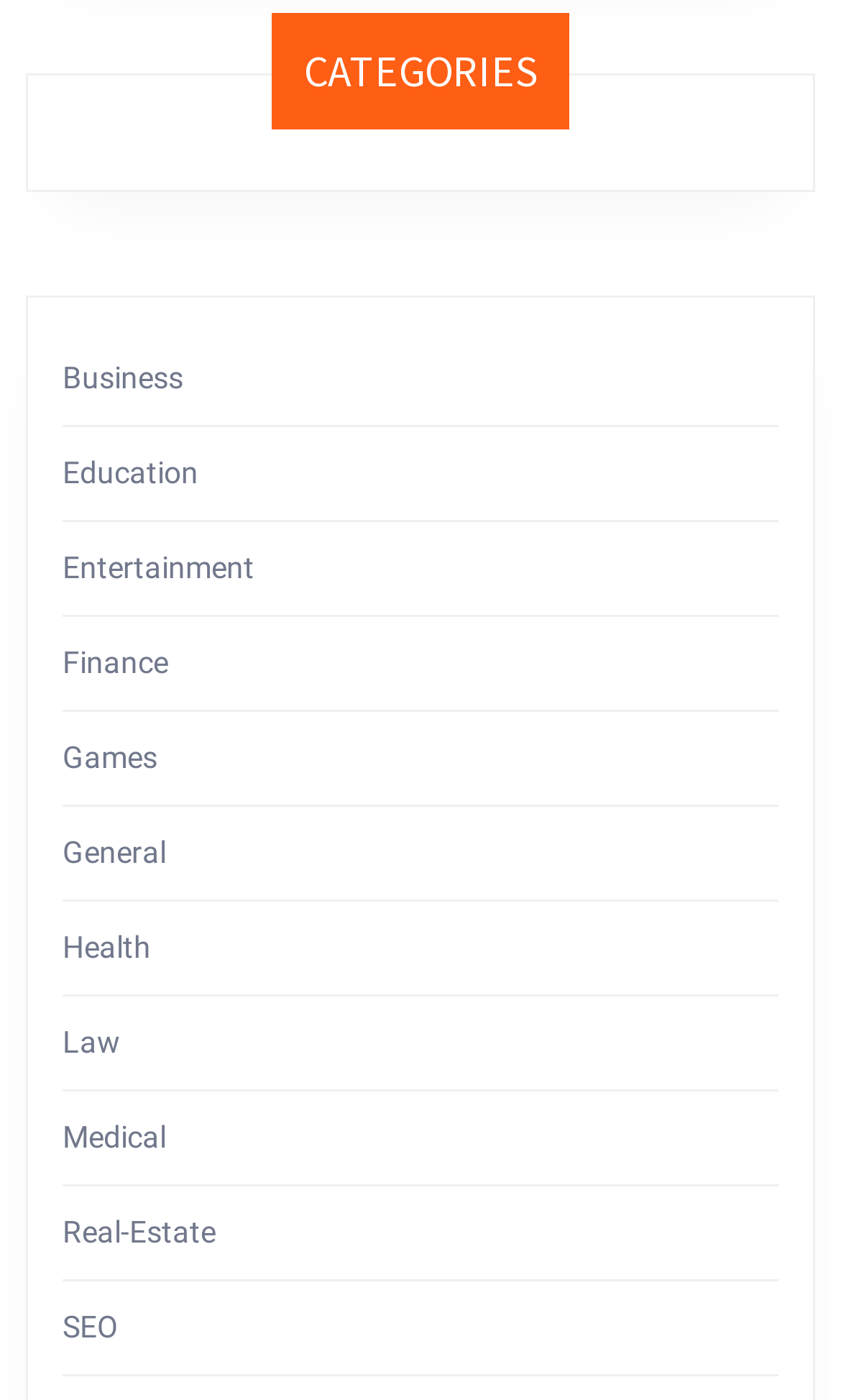Please identify the bounding box coordinates of the element's region that I should click in order to complete the following instruction: "select Finance option". The bounding box coordinates consist of four float numbers between 0 and 1, i.e., [left, top, right, bottom].

[0.074, 0.46, 0.2, 0.485]